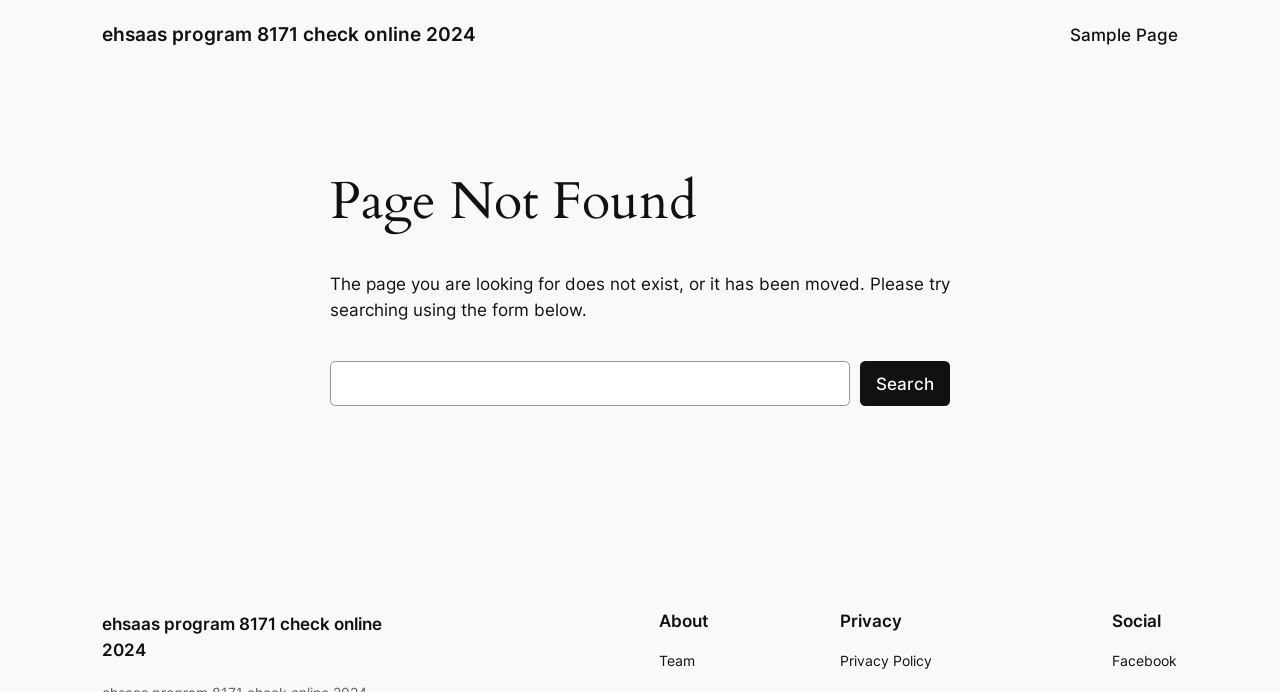Locate the bounding box coordinates of the UI element described by: "Episodes". The bounding box coordinates should consist of four float numbers between 0 and 1, i.e., [left, top, right, bottom].

None